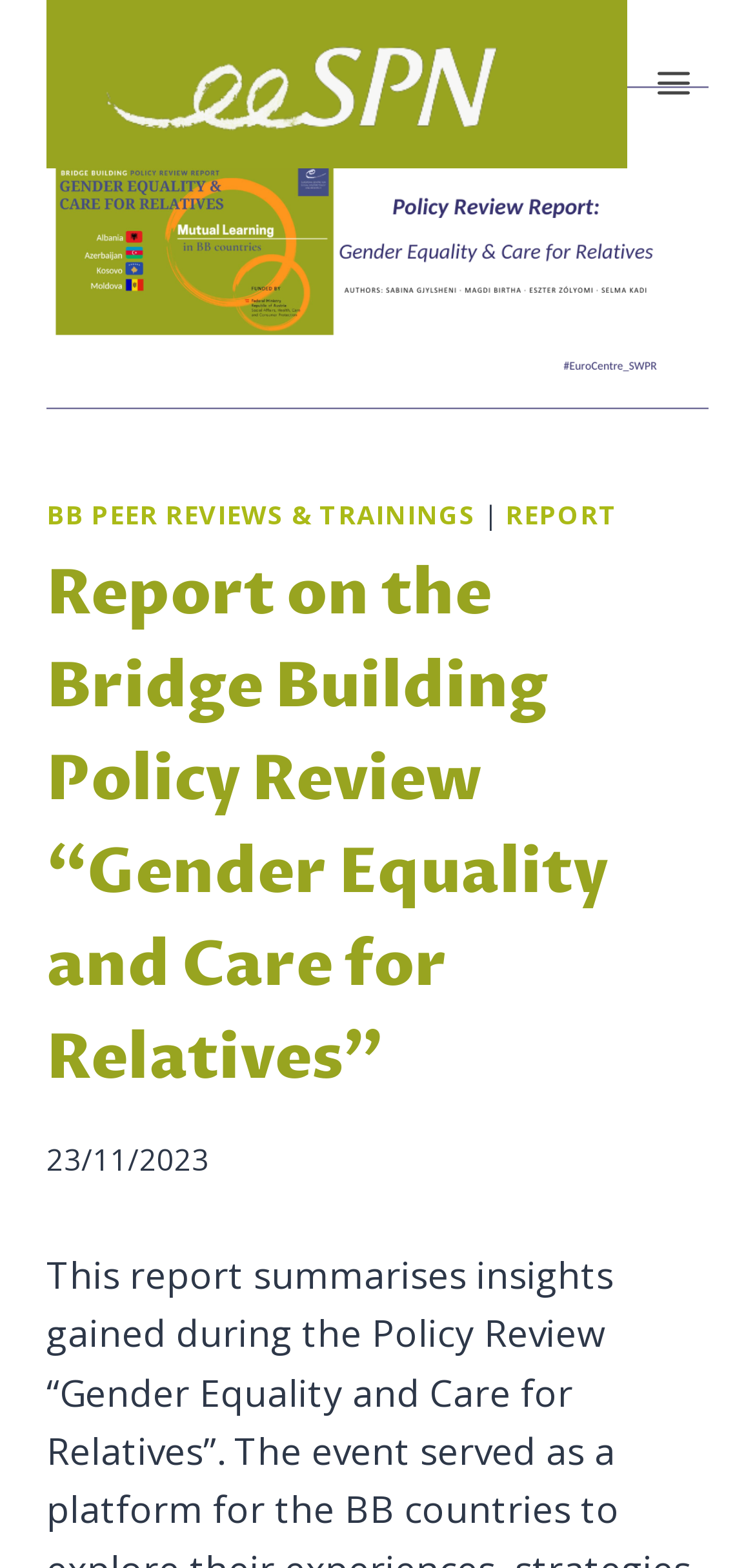Describe every aspect of the webpage in a detailed manner.

The webpage is about a report on the Bridge Building Policy Review, specifically focusing on "Gender Equality and Care for Relatives" by the Eastern European Social Policy Network. 

At the top left of the page, there is a logo of the Eastern European Social Policy Network, which is also a link to the organization's website. 

To the right of the logo, there is a button to open a menu, which is currently not expanded. 

Below the logo and the menu button, there is a header section that spans the entire width of the page. Within this section, there are three main links: "BB PEER REVIEWS & TRAININGS", a separator, and "REPORT". 

Below the header section, there is a heading that summarizes the report's title, "Report on the Bridge Building Policy Review “Gender Equality and Care for Relatives”". 

At the bottom left of the page, there is a timestamp indicating when the report was published, which is November 23, 2023.